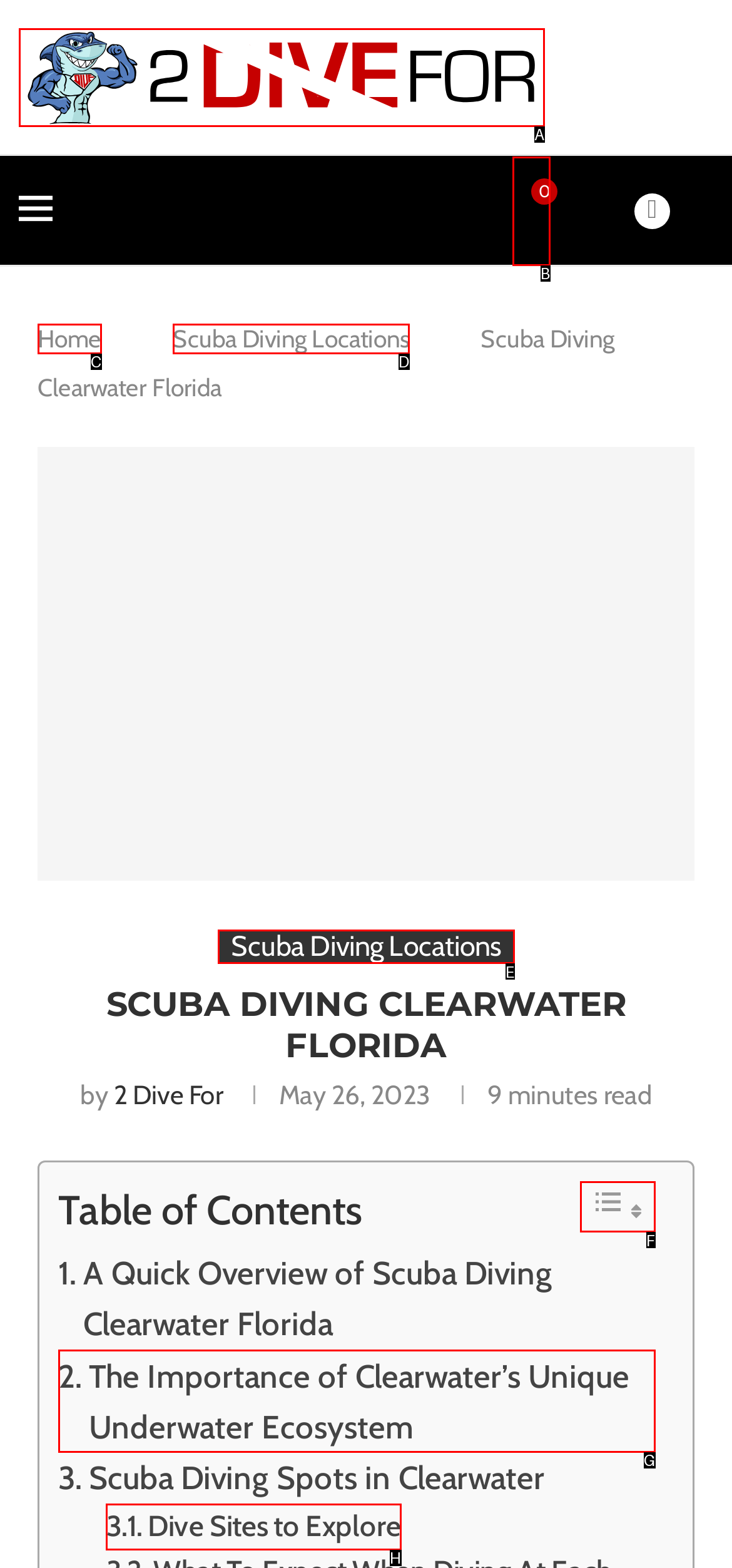Identify the letter of the UI element that fits the description: Scuba Diving Locations
Respond with the letter of the option directly.

E